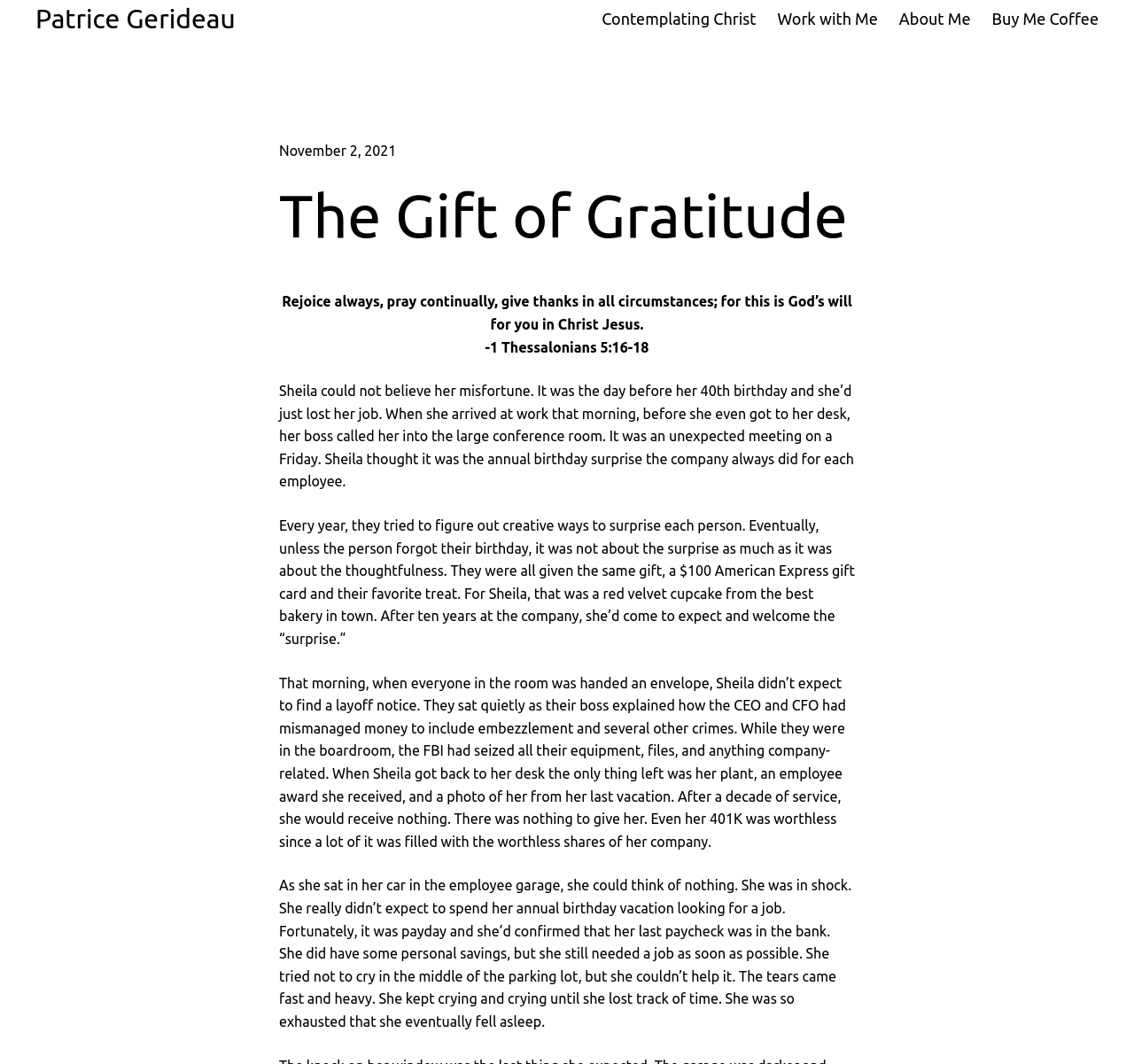Mark the bounding box of the element that matches the following description: "Buy Me Coffee".

[0.875, 0.005, 0.969, 0.029]